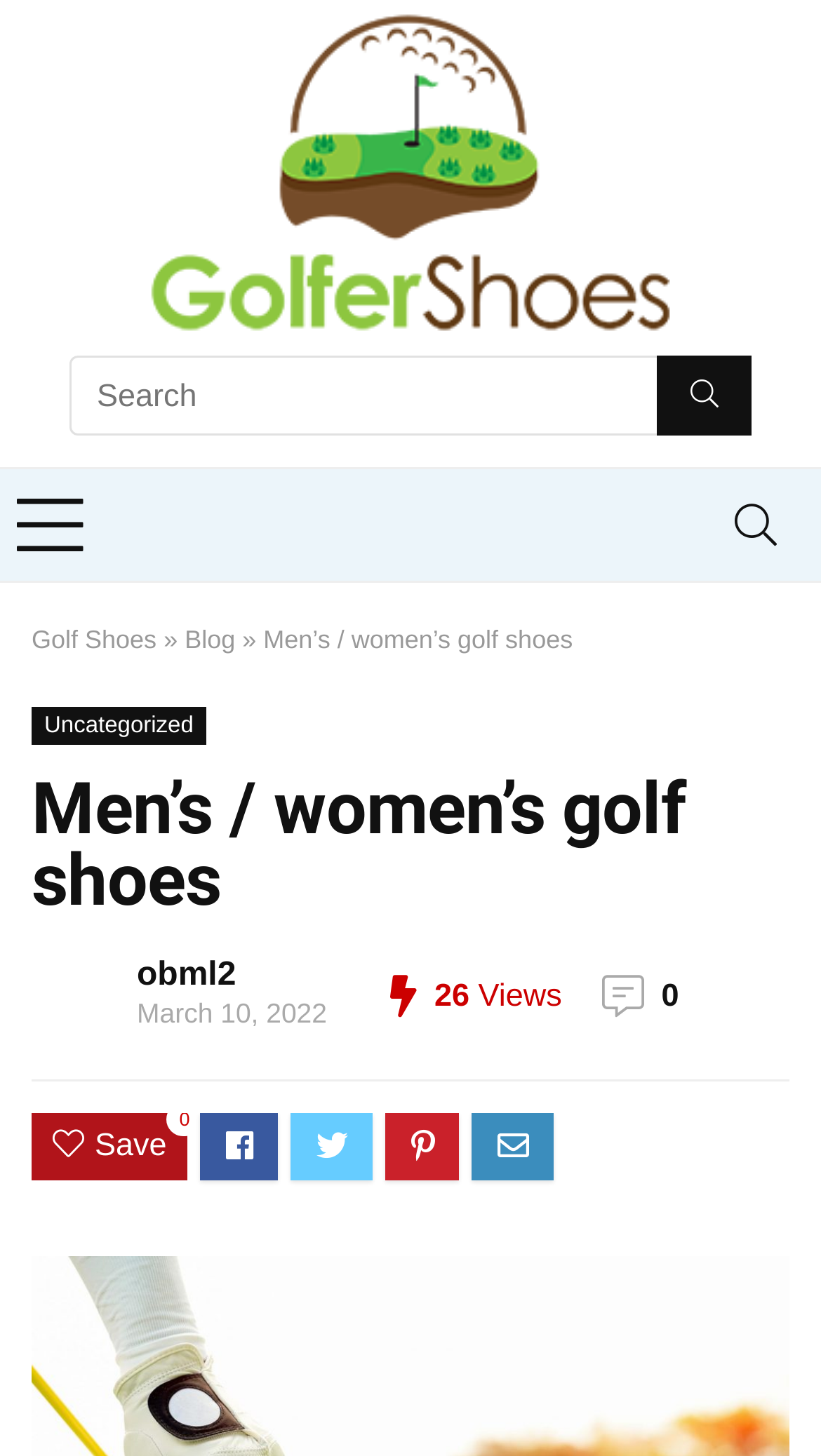Respond with a single word or short phrase to the following question: 
What is the category of shoes on this webpage?

Golf shoes